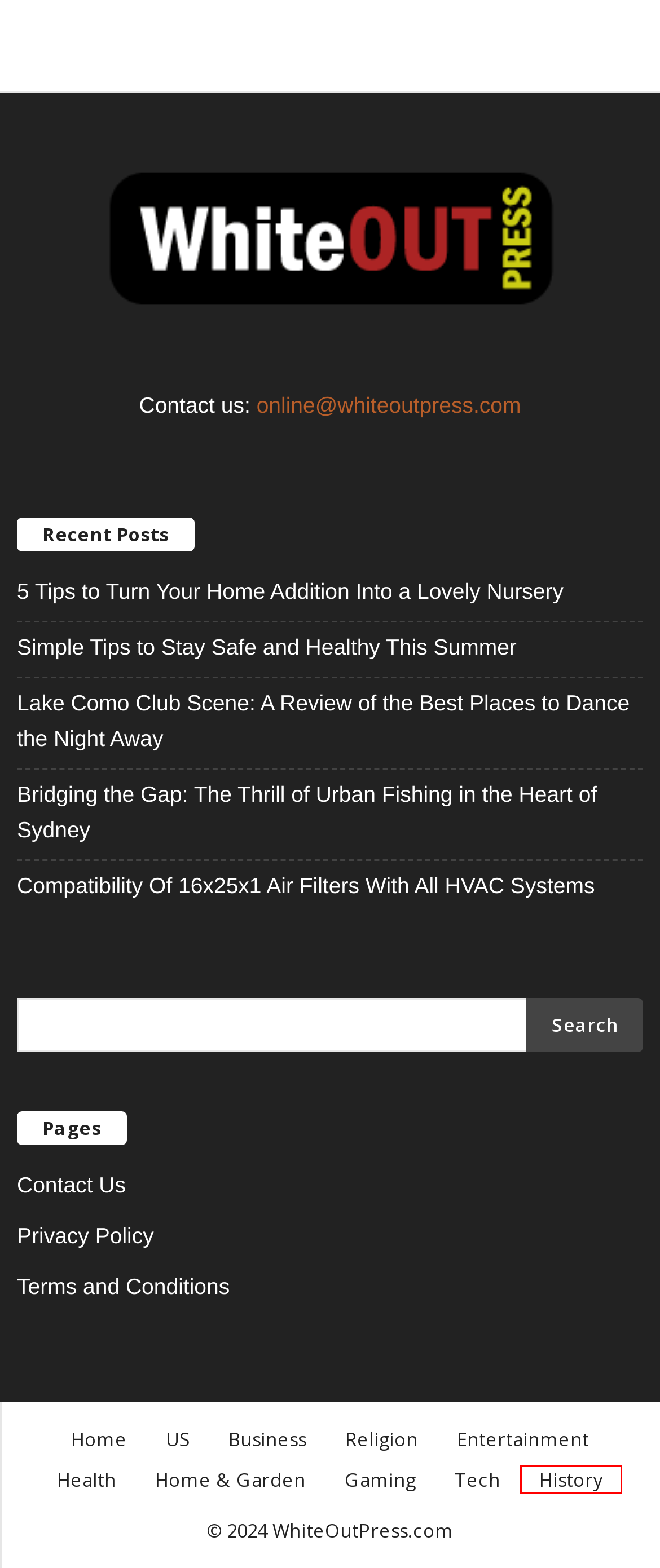You’re provided with a screenshot of a webpage that has a red bounding box around an element. Choose the best matching webpage description for the new page after clicking the element in the red box. The options are:
A. 5 Helpful Tips for Human Resources for Small Businesses - WhiteOut Press
B. Health Archives - WhiteOut Press
C. History Archives - WhiteOut Press
D. 10 Characteristics of Professionalism | Small Business - Chron.com
E. WhiteOut Press Magazine 2024 - We Know Everything
F. Entertainment Archives - WhiteOut Press
G. Tanya S. Keefer, Author at WhiteOut Press
H. Simple Tips to Stay Safe and Healthy This Summer - WhiteOut Press

C